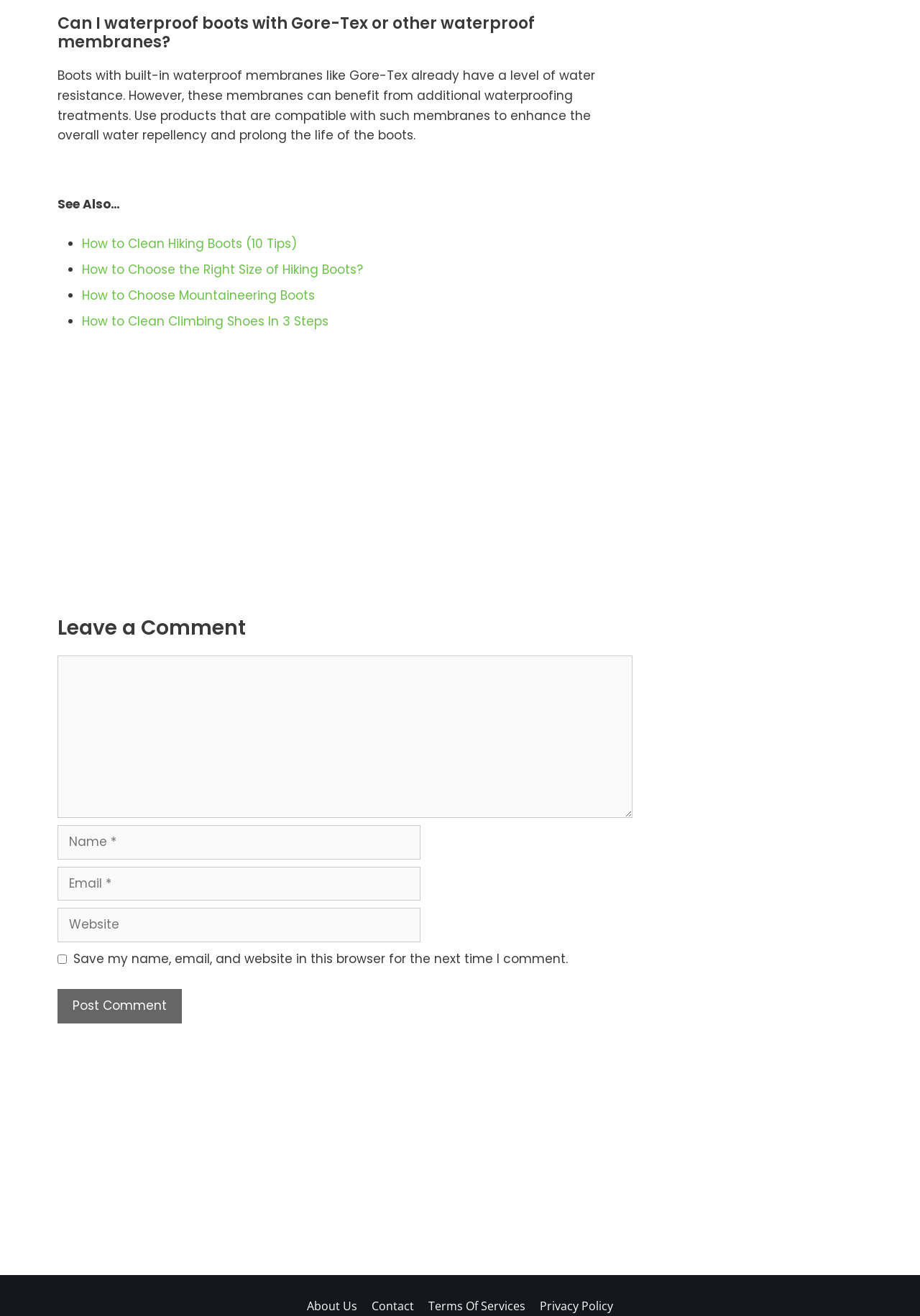What is required to leave a comment?
Please use the image to provide a one-word or short phrase answer.

Name and Email